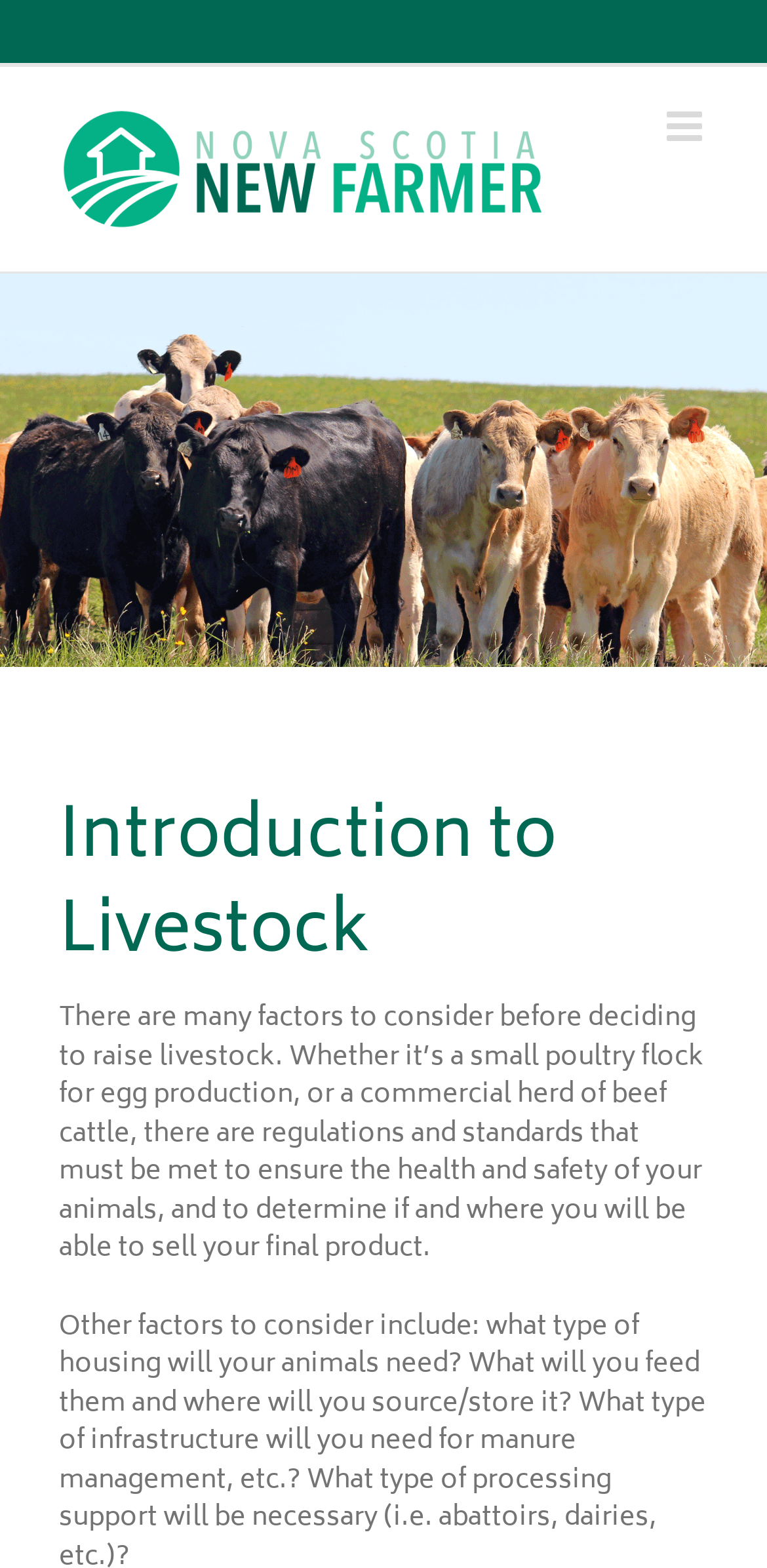Determine the bounding box coordinates of the UI element described below. Use the format (top-left x, top-left y, bottom-right x, bottom-right y) with floating point numbers between 0 and 1: aria-label="Toggle mobile menu"

[0.869, 0.068, 0.923, 0.095]